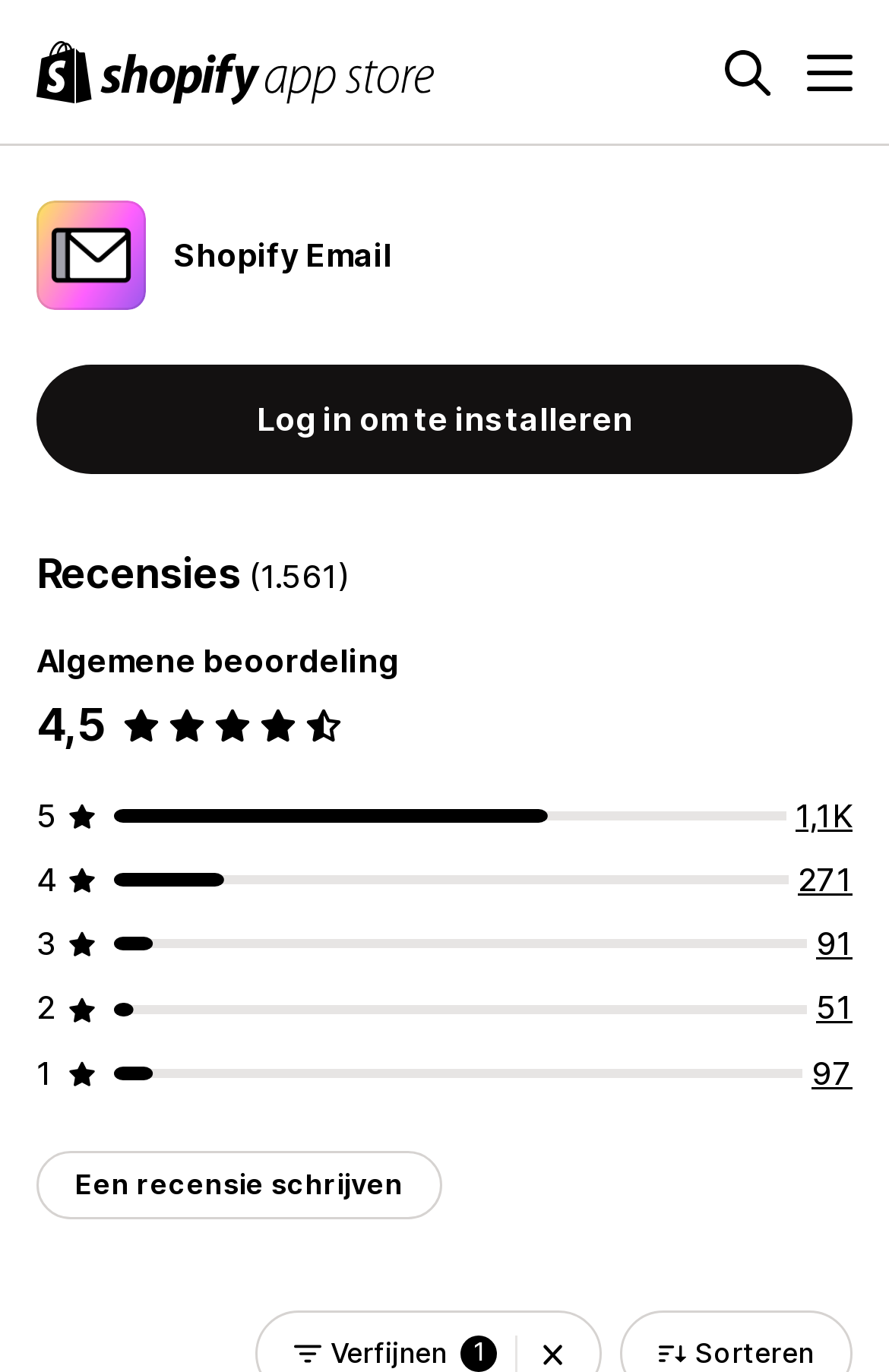Please find the bounding box coordinates of the element that you should click to achieve the following instruction: "Write a review". The coordinates should be presented as four float numbers between 0 and 1: [left, top, right, bottom].

[0.041, 0.839, 0.497, 0.889]